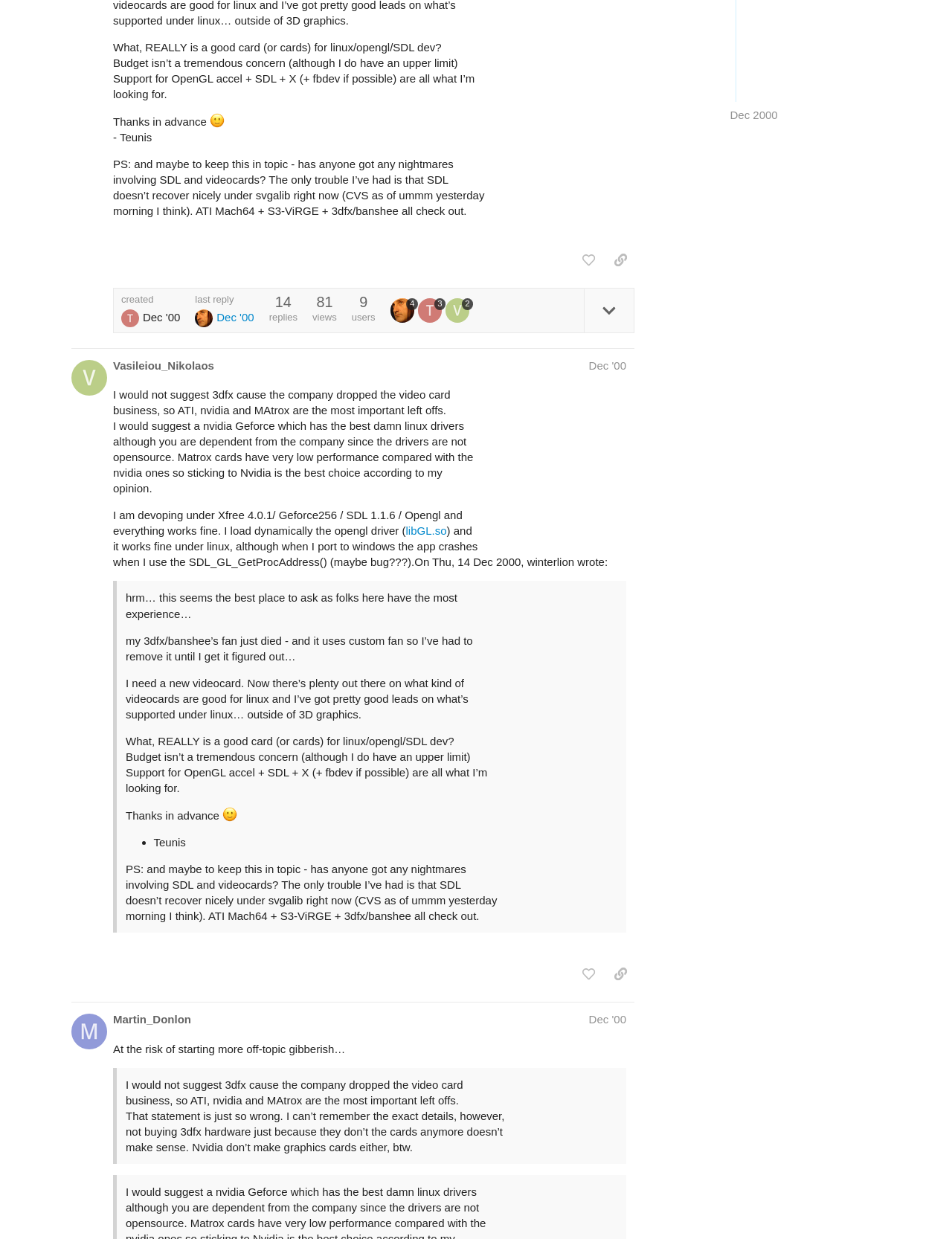Determine the bounding box coordinates in the format (top-left x, top-left y, bottom-right x, bottom-right y). Ensure all values are floating point numbers between 0 and 1. Identify the bounding box of the UI element described by: Dec '00

[0.618, 0.817, 0.658, 0.828]